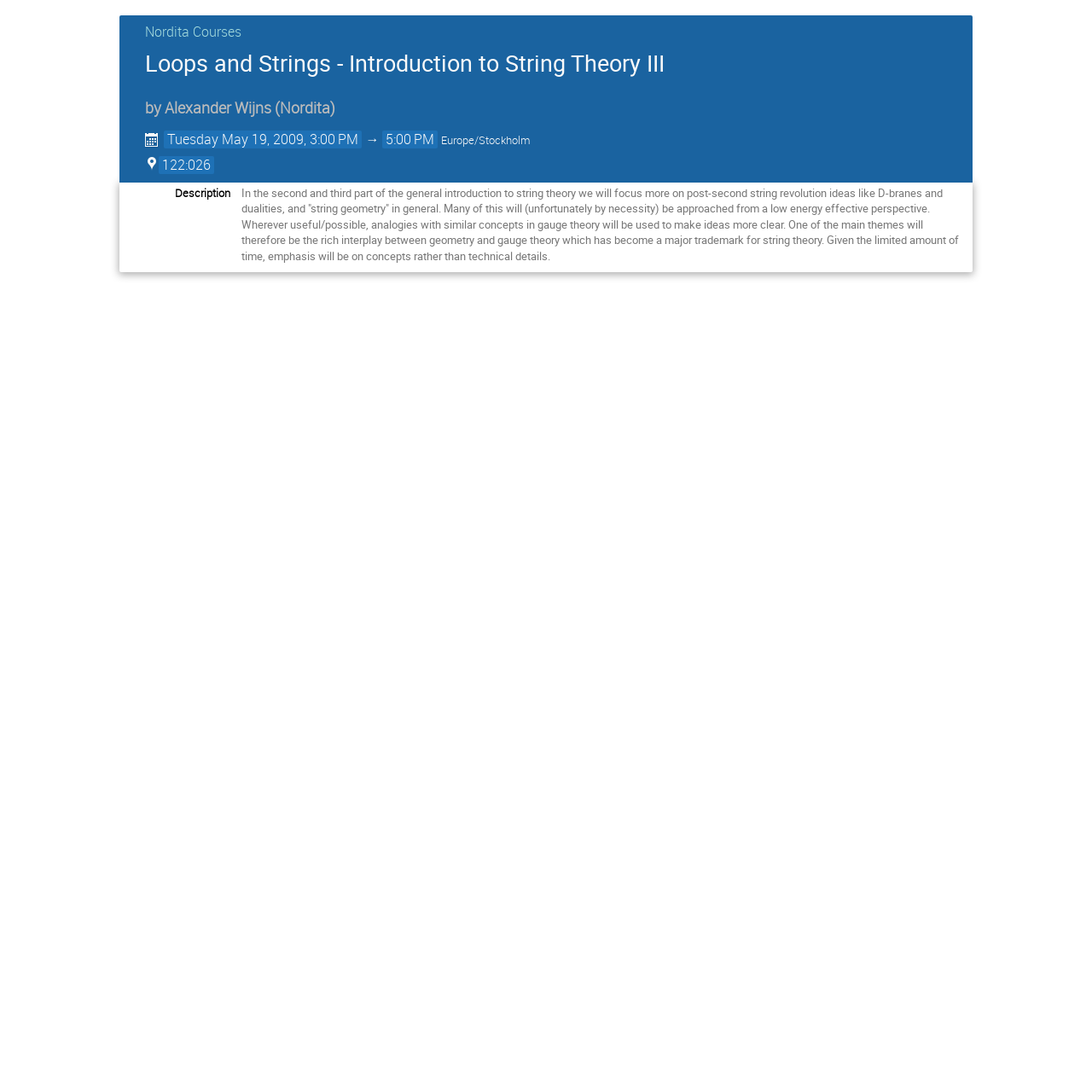Extract the bounding box coordinates for the described element: "Nordita Courses". The coordinates should be represented as four float numbers between 0 and 1: [left, top, right, bottom].

[0.133, 0.02, 0.221, 0.038]